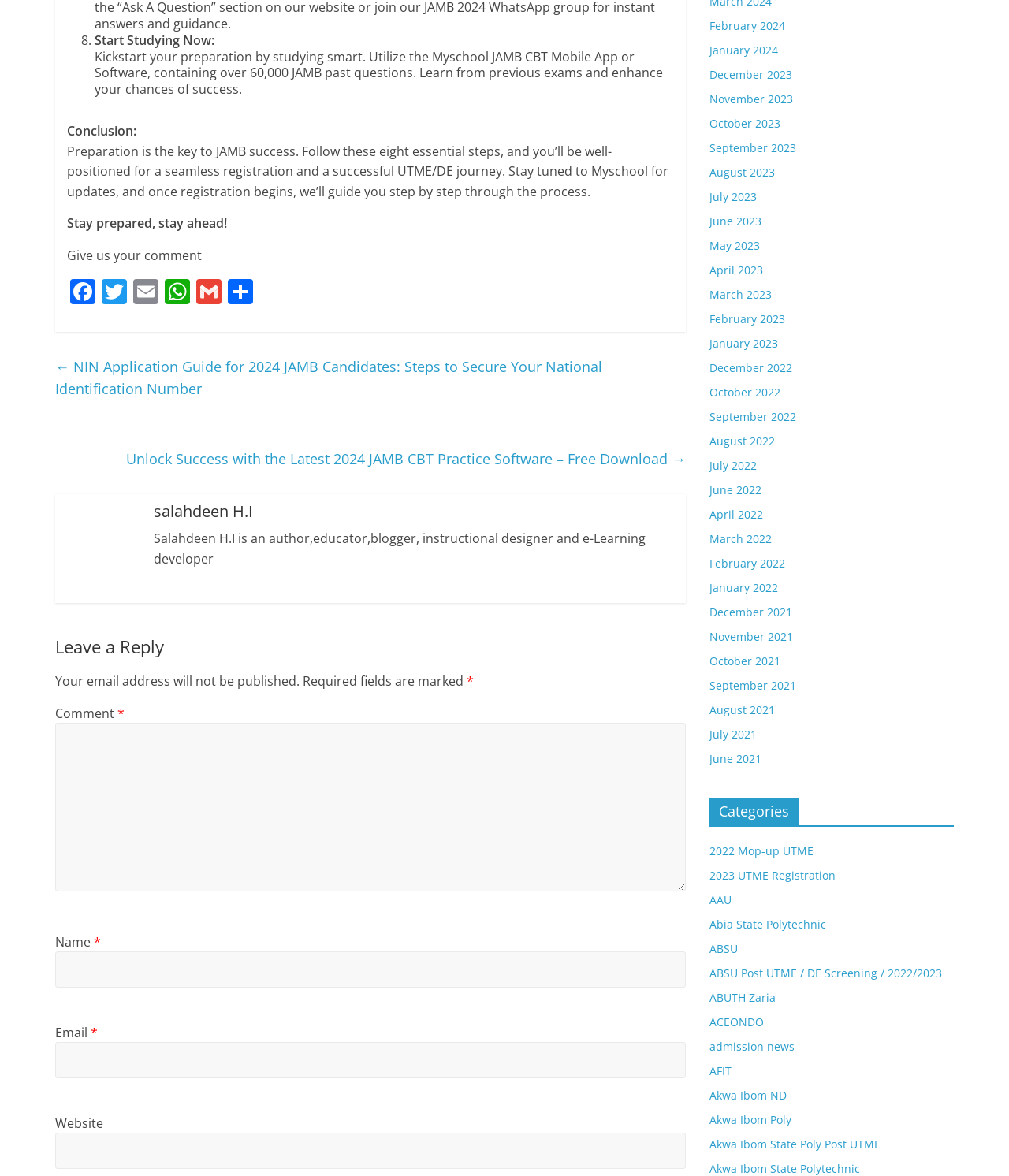Pinpoint the bounding box coordinates of the clickable element needed to complete the instruction: "Enter your name". The coordinates should be provided as four float numbers between 0 and 1: [left, top, right, bottom].

[0.055, 0.809, 0.68, 0.84]